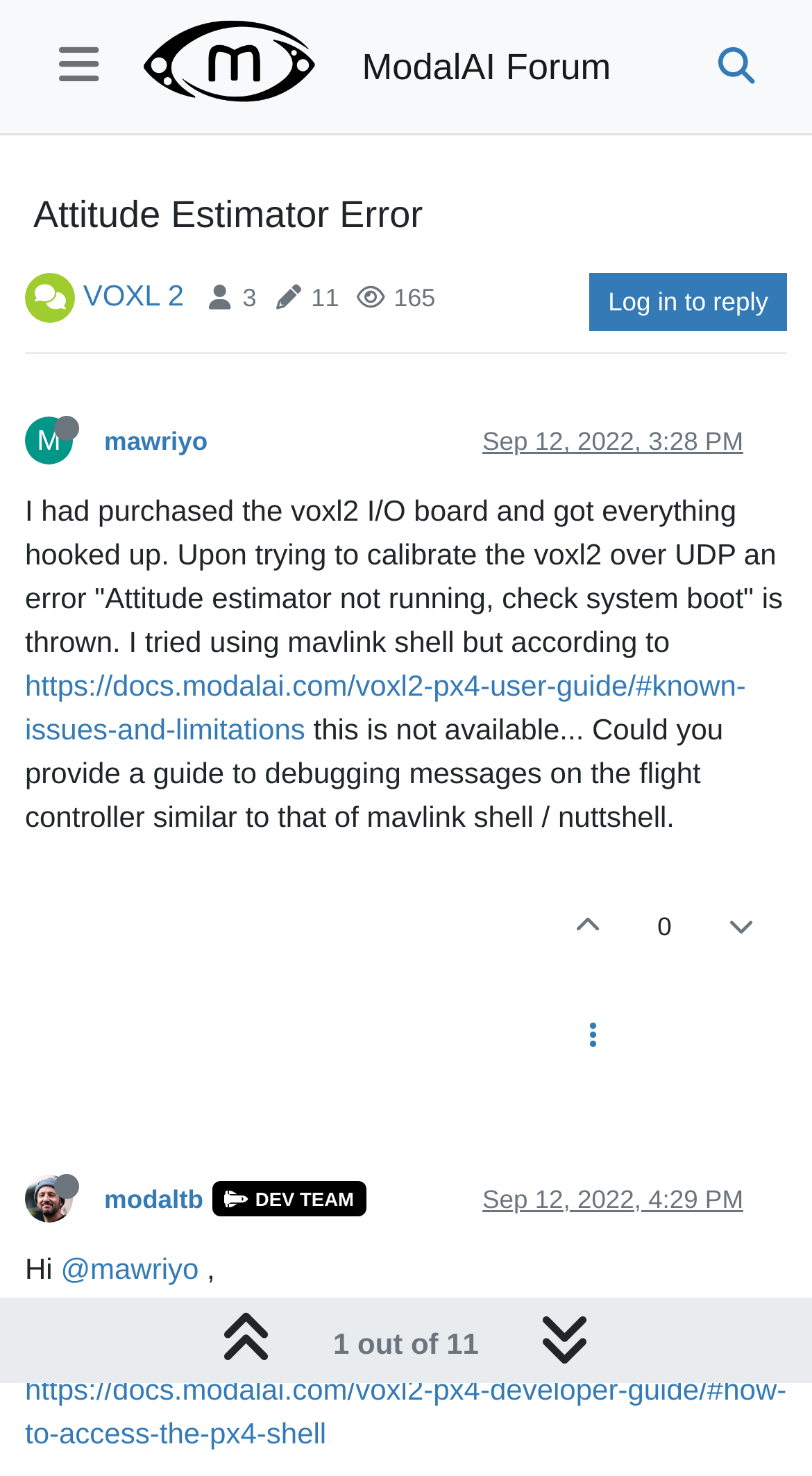What is the topic of this forum post?
Use the image to answer the question with a single word or phrase.

Attitude Estimator Error